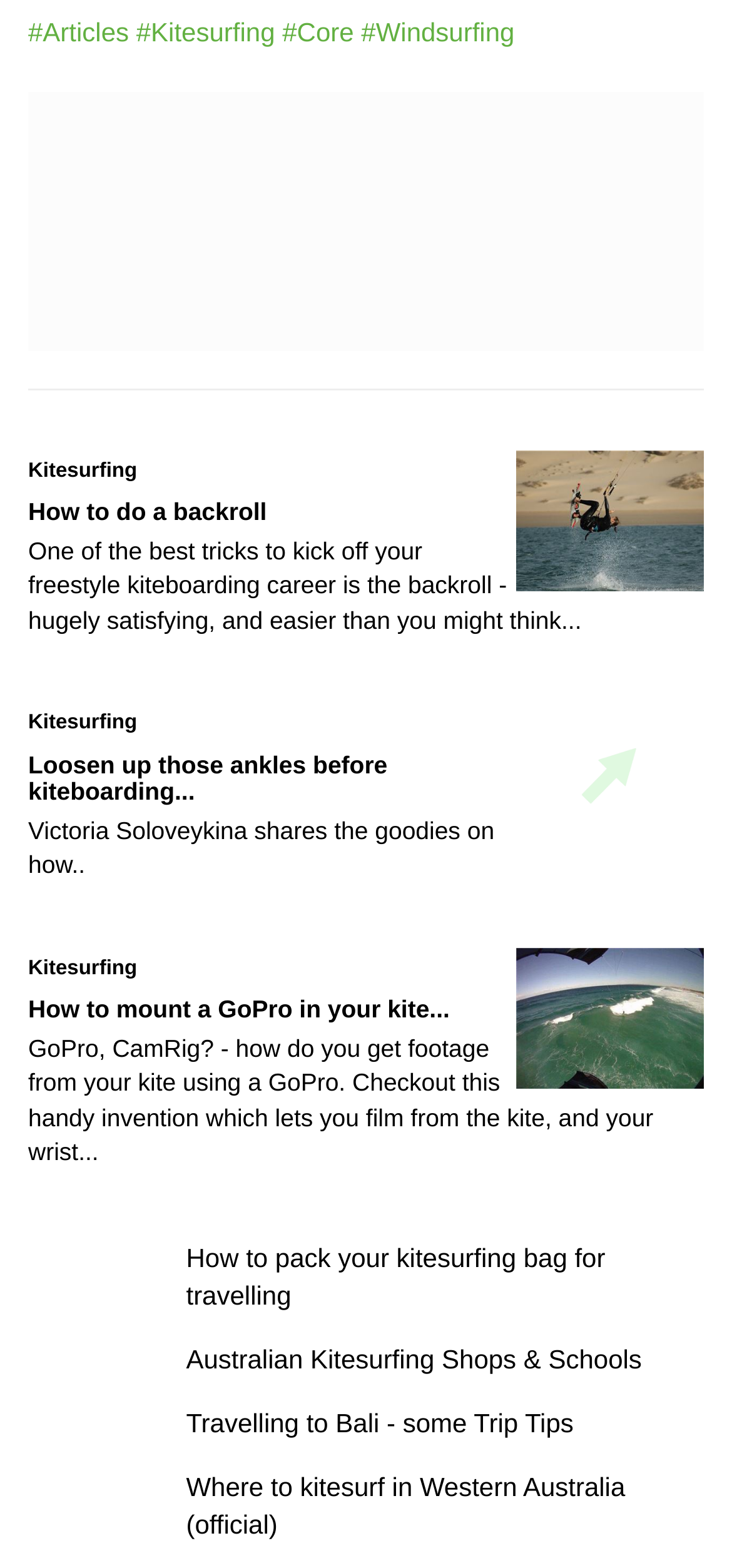Using the provided description #Windsurfing, find the bounding box coordinates for the UI element. Provide the coordinates in (top-left x, top-left y, bottom-right x, bottom-right y) format, ensuring all values are between 0 and 1.

[0.493, 0.01, 0.703, 0.029]